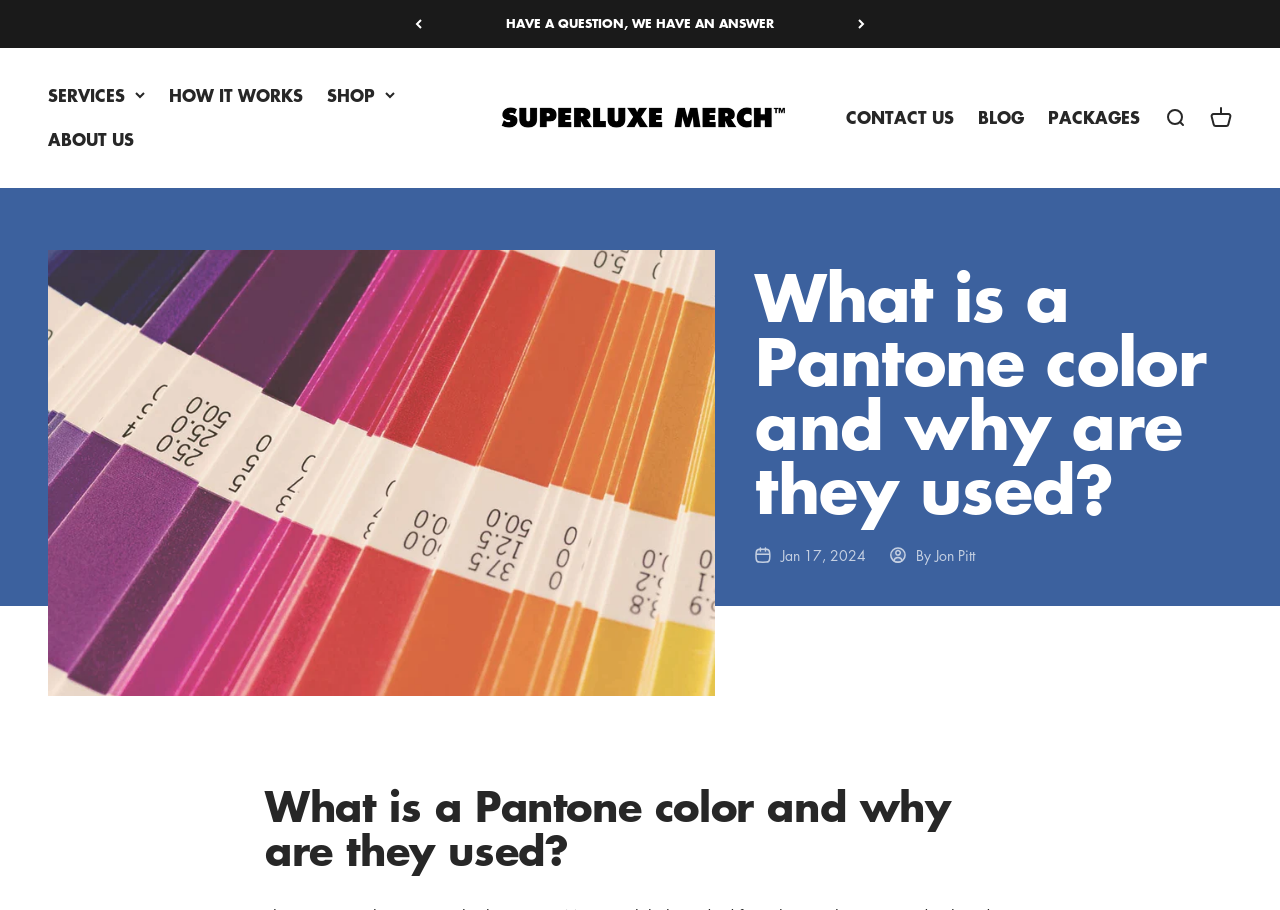Extract the bounding box coordinates for the described element: "BLOG". The coordinates should be represented as four float numbers between 0 and 1: [left, top, right, bottom].

[0.764, 0.114, 0.8, 0.142]